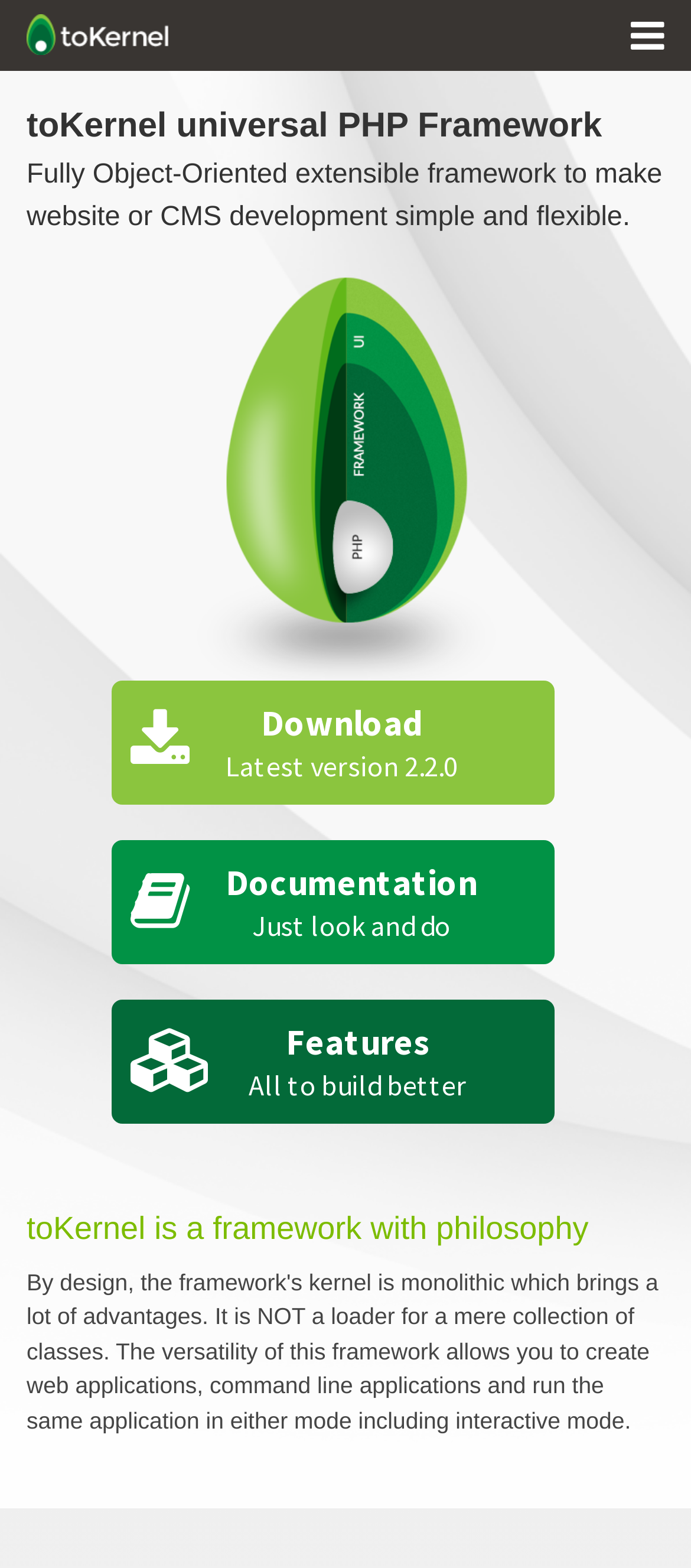What is the philosophy of toKernel?
Please provide an in-depth and detailed response to the question.

The webpage mentions that 'toKernel is a framework with philosophy', but it does not explicitly state what that philosophy is. Therefore, it is not possible to determine the philosophy of toKernel based on the information provided on this webpage.